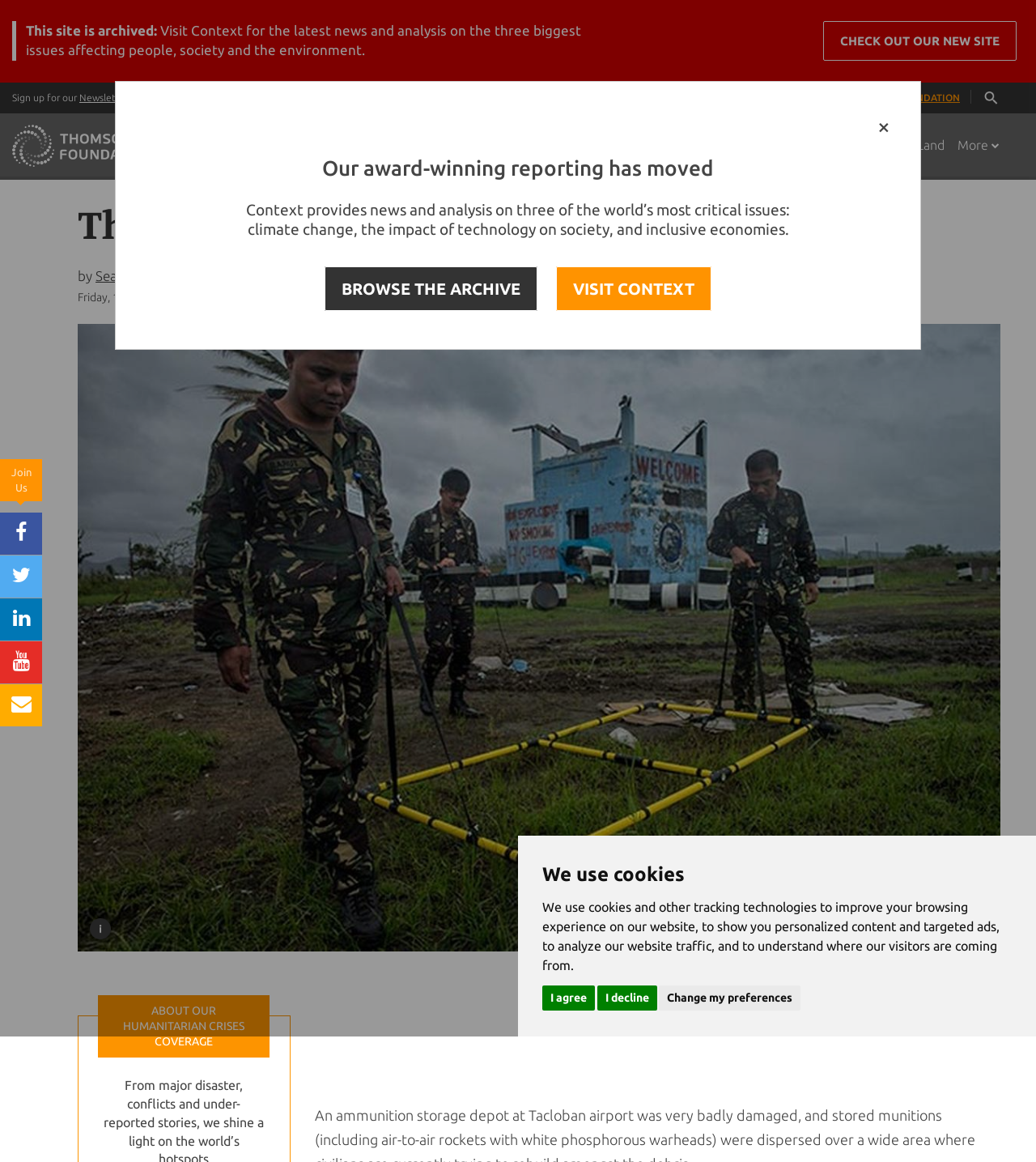Give a one-word or short phrase answer to the question: 
What is the topic of the article?

Typhoon Haiyan